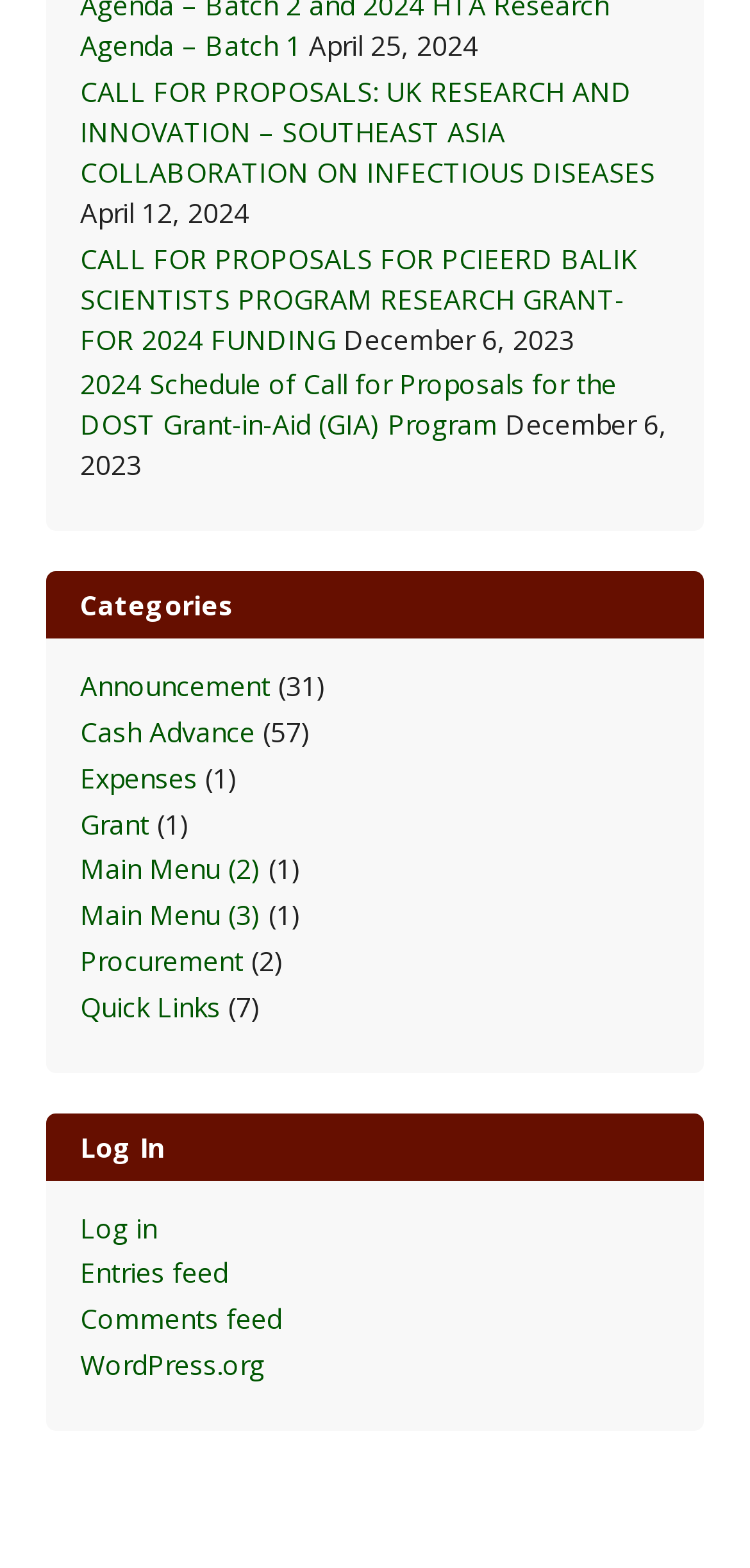Using the description "Entries feed", locate and provide the bounding box of the UI element.

[0.106, 0.8, 0.304, 0.823]